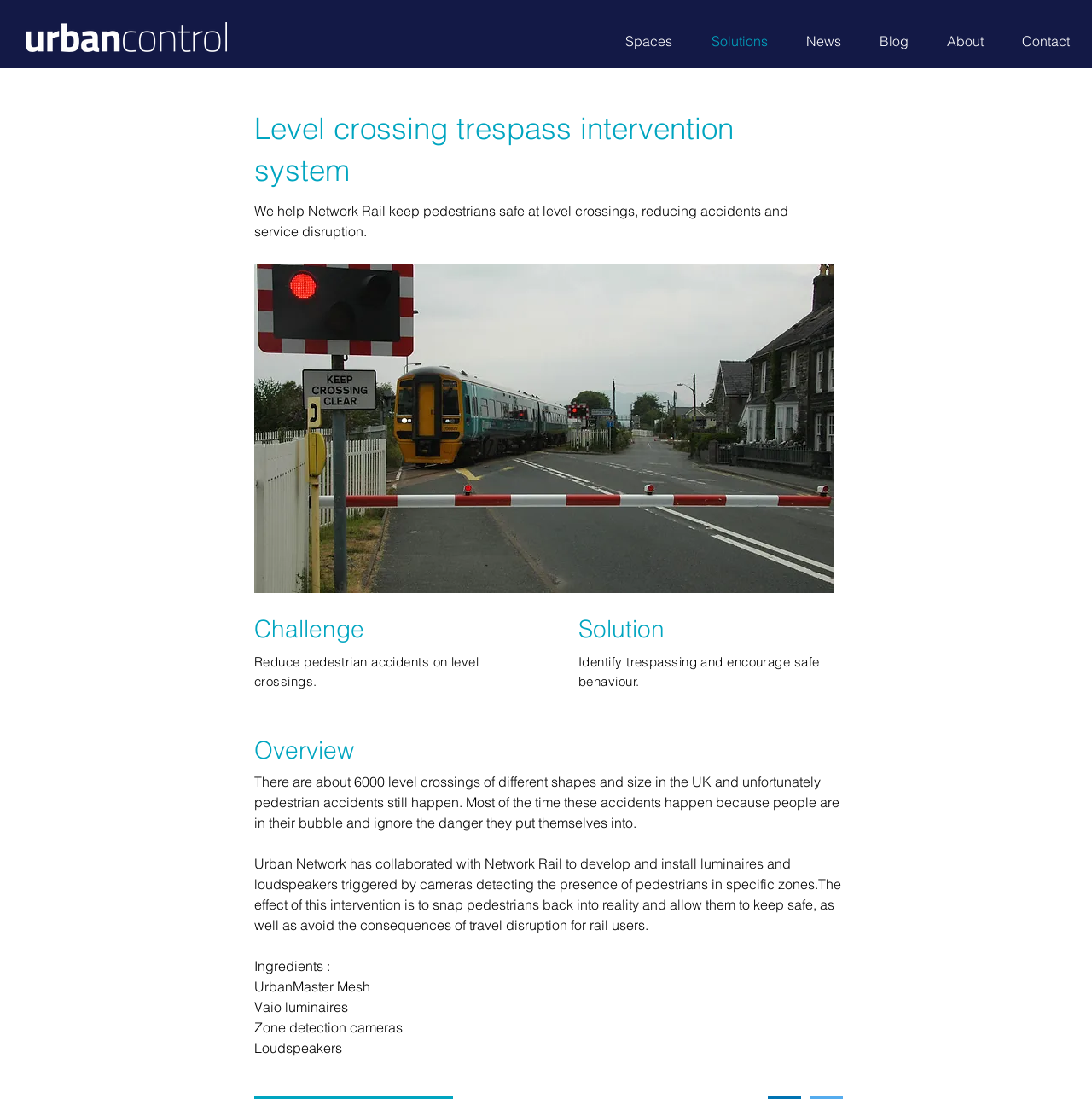Bounding box coordinates should be provided in the format (top-left x, top-left y, bottom-right x, bottom-right y) with all values between 0 and 1. Identify the bounding box for this UI element: Contact

[0.918, 0.018, 0.997, 0.057]